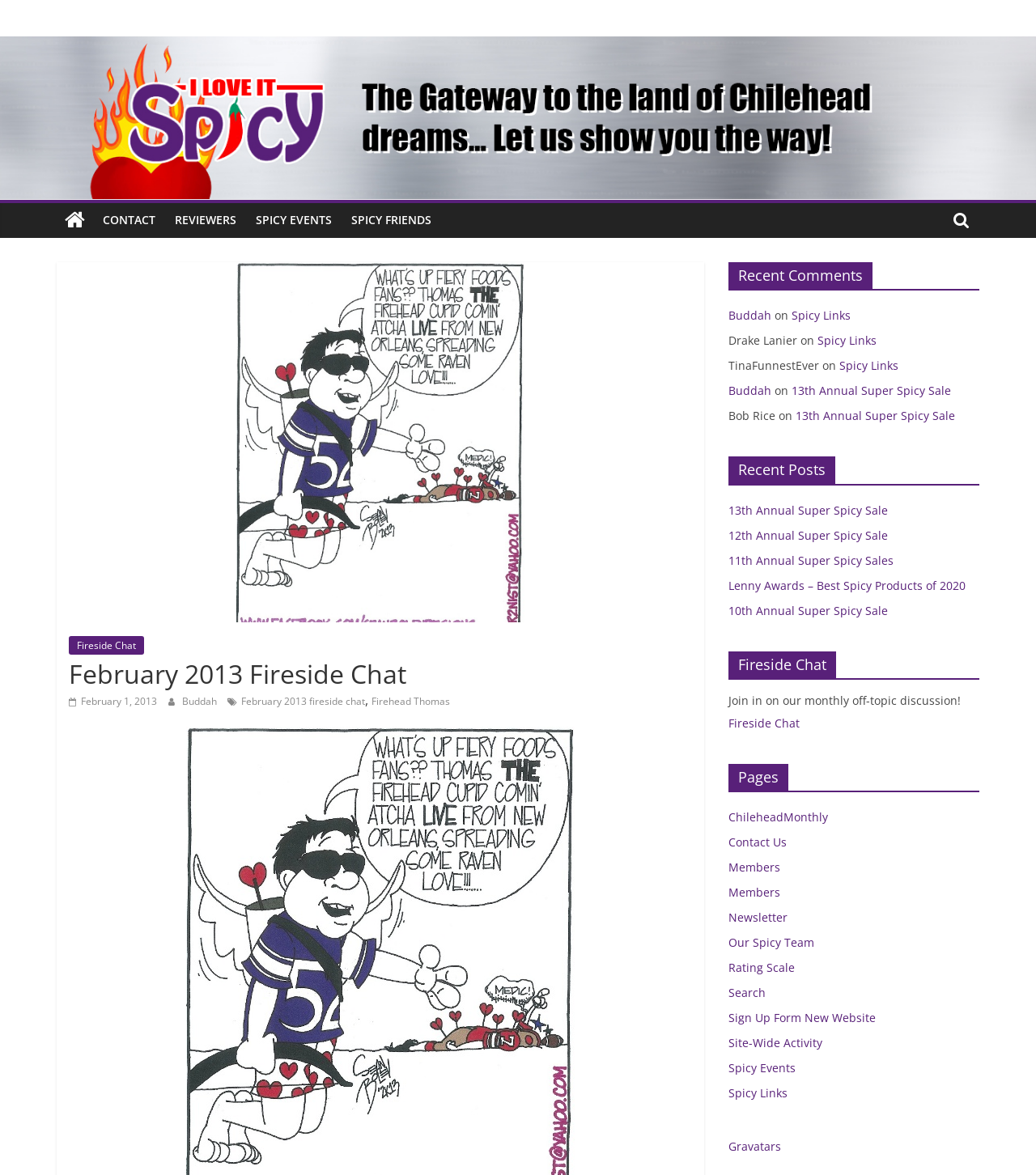Calculate the bounding box coordinates of the UI element given the description: "alt="YouTube" title="YouTube"".

[0.527, 0.236, 0.566, 0.271]